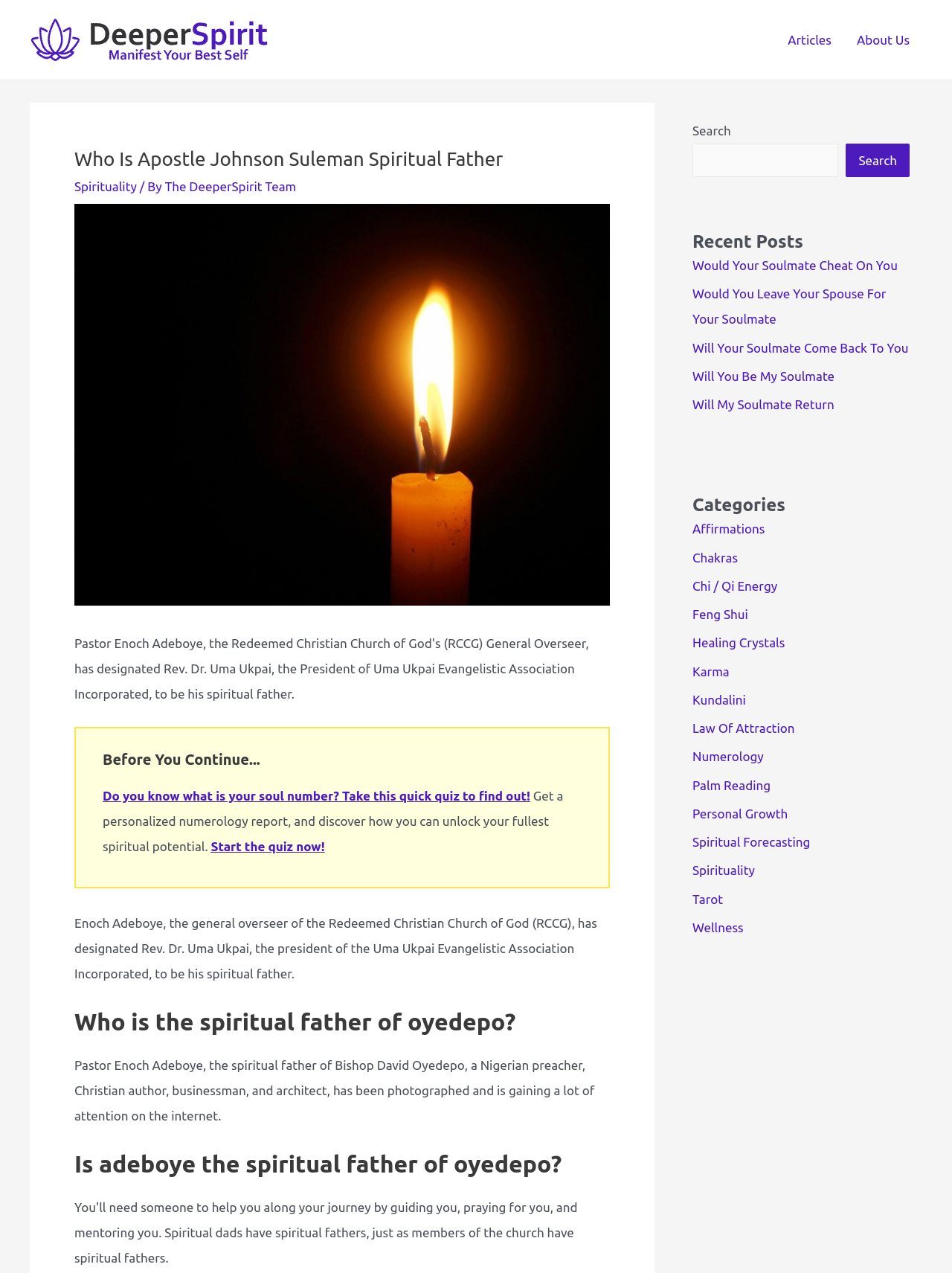Using the information in the image, give a comprehensive answer to the question: 
What is the topic of the article?

I inferred the answer by reading the heading element with the text 'Who Is Apostle Johnson Suleman Spiritual Father' which is a prominent element on the webpage, indicating the topic of the article.